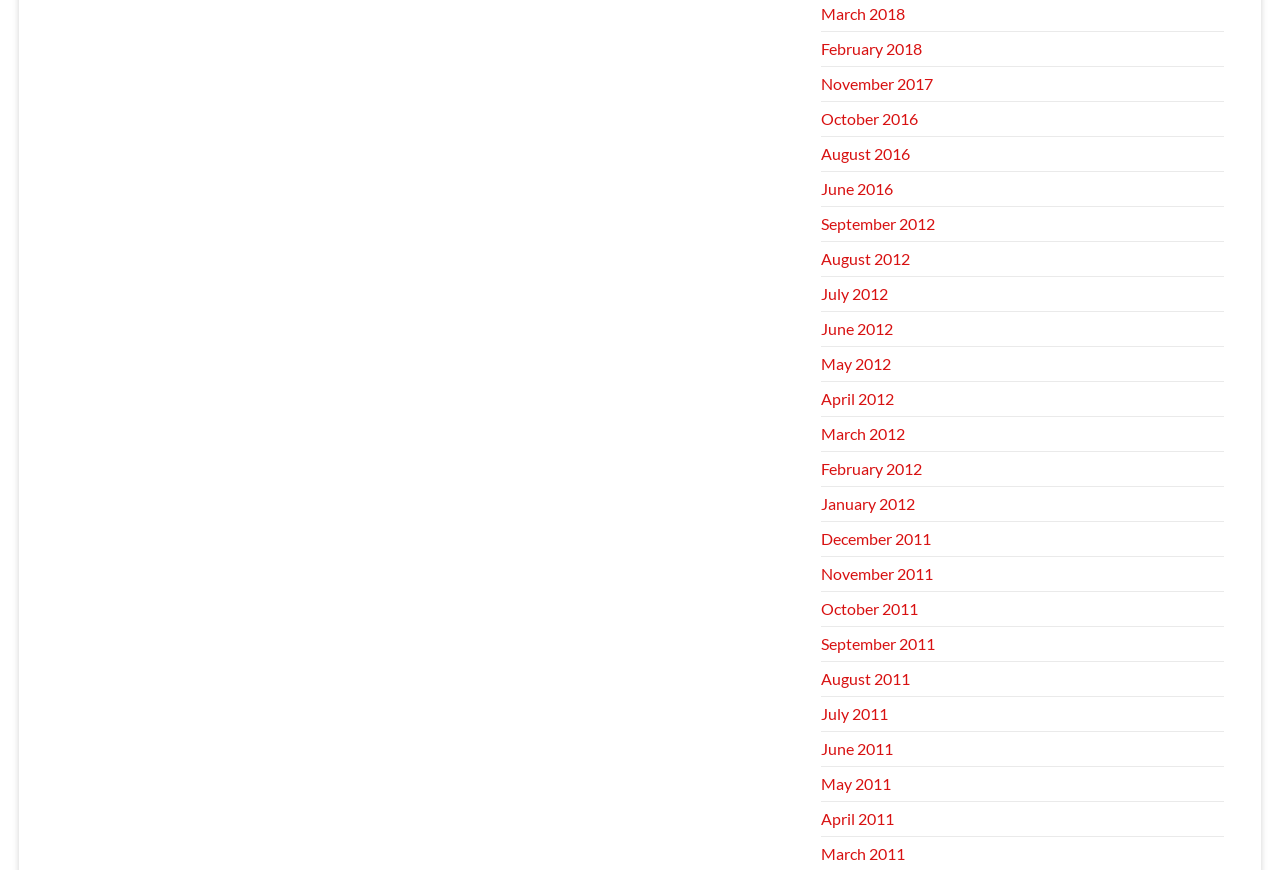Please determine the bounding box coordinates for the UI element described here. Use the format (top-left x, top-left y, bottom-right x, bottom-right y) with values bounded between 0 and 1: October 2016

[0.641, 0.125, 0.717, 0.147]